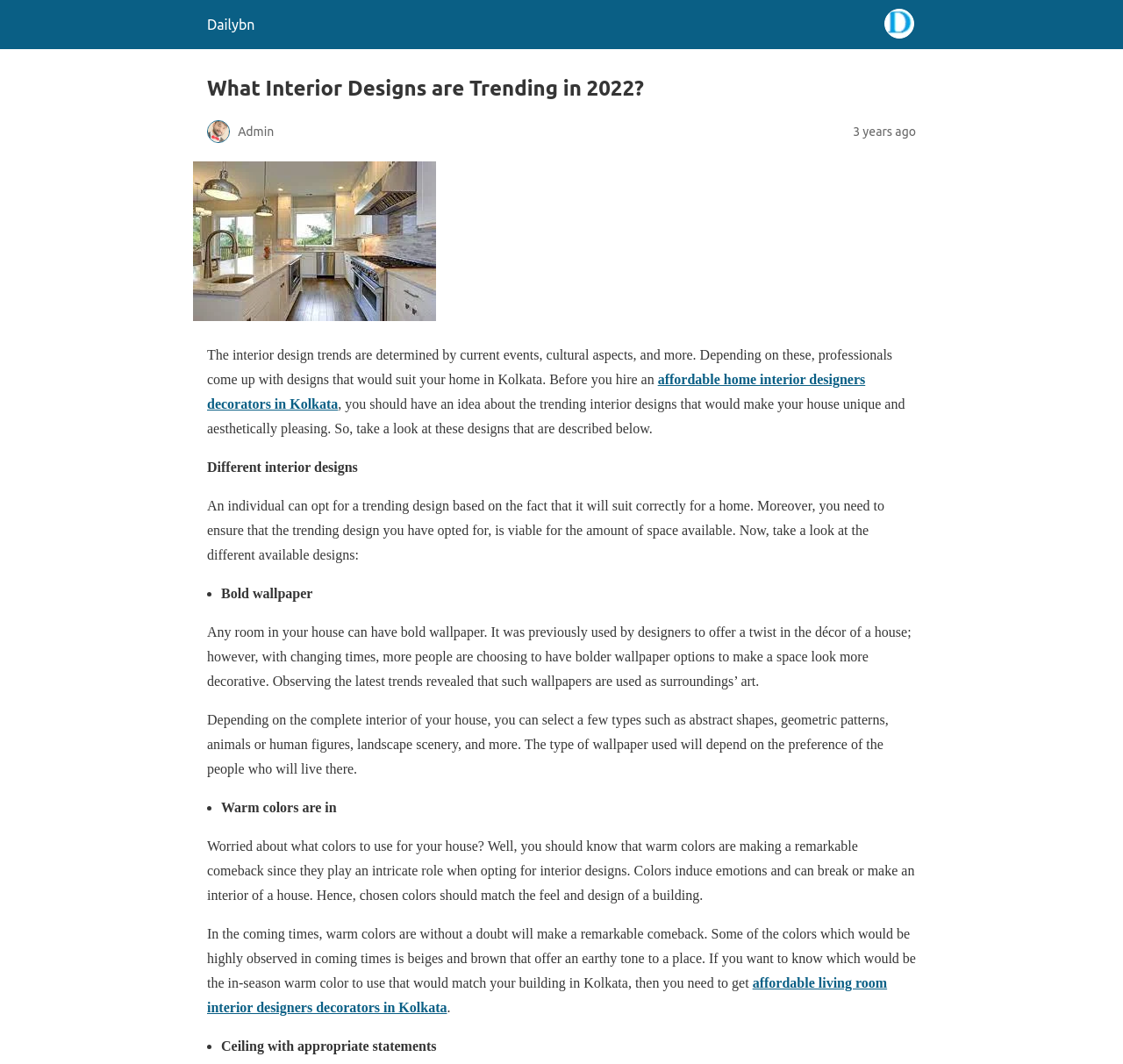Use a single word or phrase to answer the question:
Who can help in selecting interior designs for a house in Kolkata?

Affordable home interior designers decorators